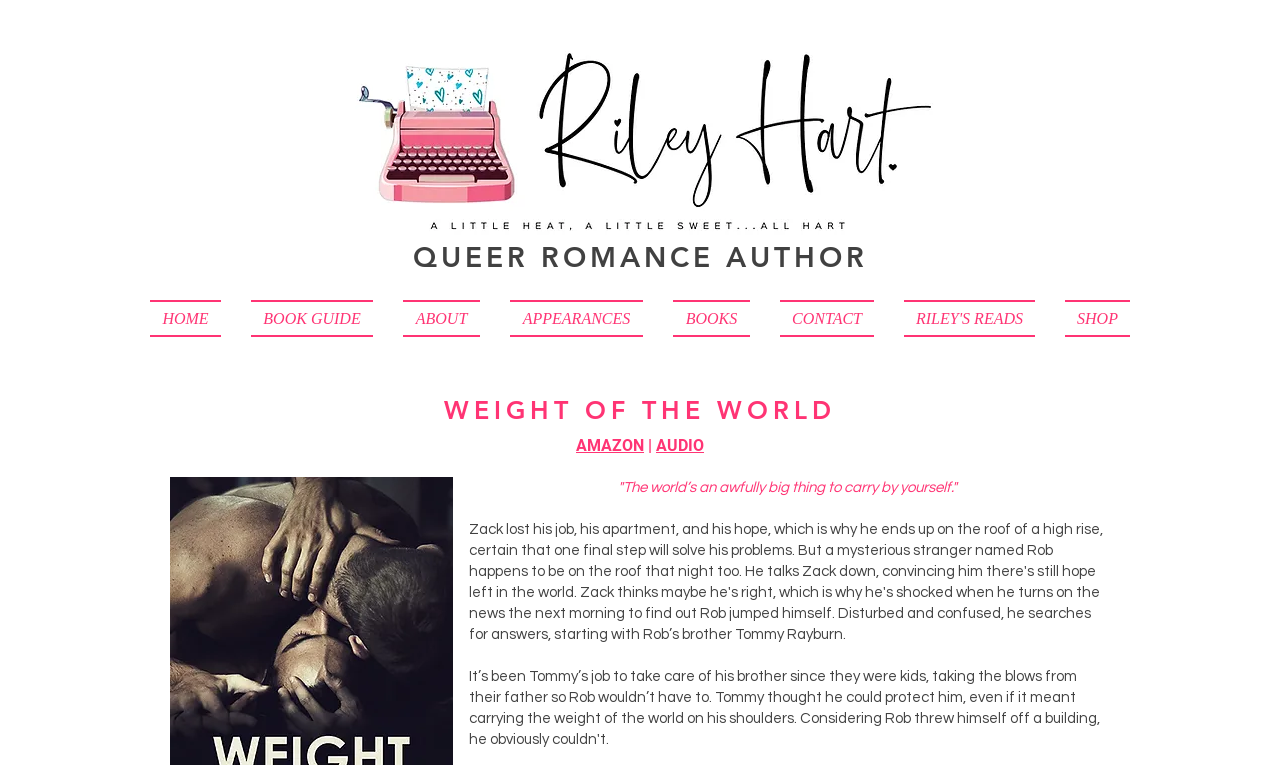Specify the bounding box coordinates of the region I need to click to perform the following instruction: "Click on HOME". The coordinates must be four float numbers in the range of 0 to 1, i.e., [left, top, right, bottom].

[0.117, 0.392, 0.184, 0.441]